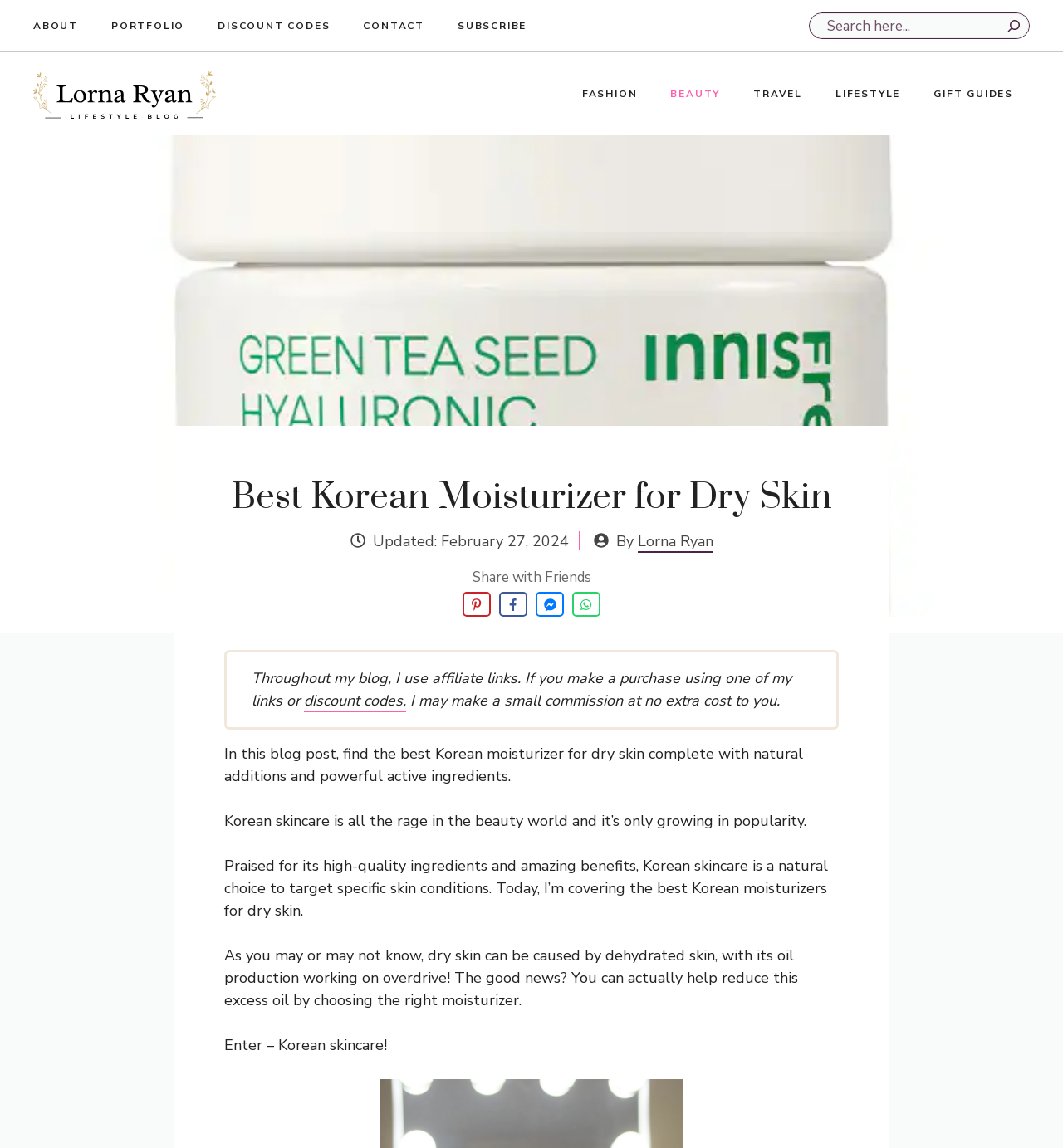What social media platforms can you share this blog post on?
Please answer using one word or phrase, based on the screenshot.

Pinterest, Facebook, Messenger, WhatsApp